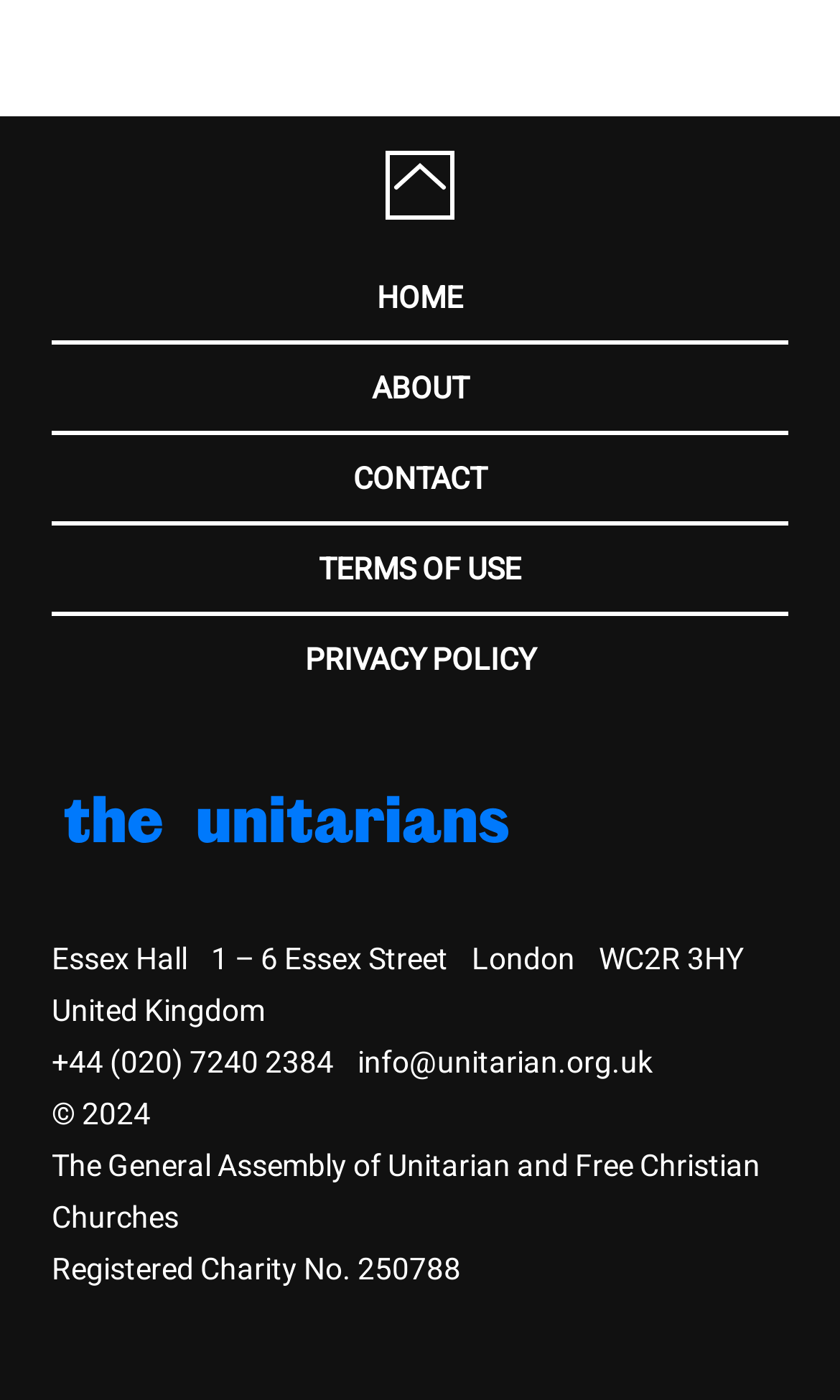Using the webpage screenshot, find the UI element described by Contact. Provide the bounding box coordinates in the format (top-left x, top-left y, bottom-right x, bottom-right y), ensuring all values are floating point numbers between 0 and 1.

[0.4, 0.311, 0.6, 0.372]